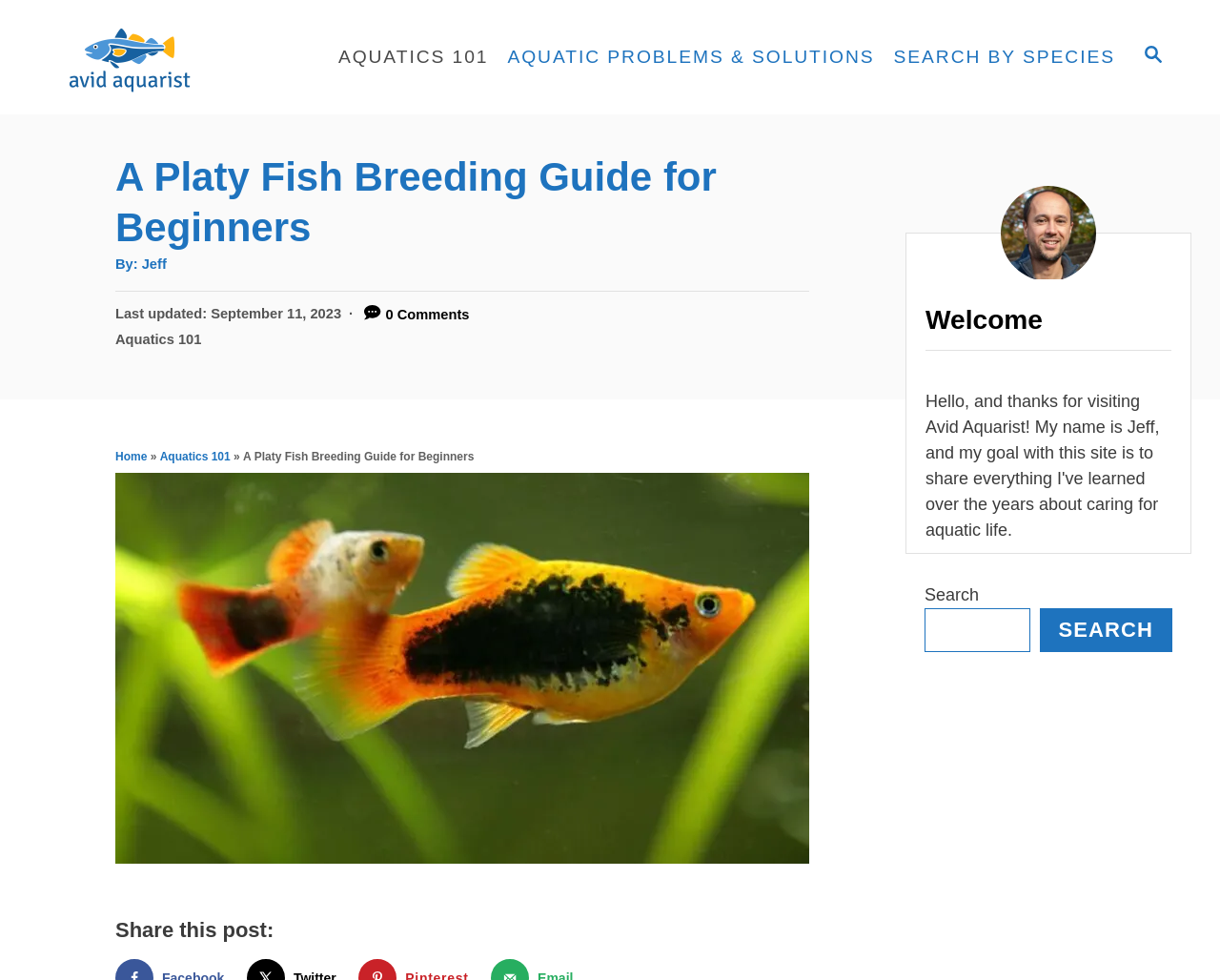Can you pinpoint the bounding box coordinates for the clickable element required for this instruction: "Search for something"? The coordinates should be four float numbers between 0 and 1, i.e., [left, top, right, bottom].

[0.758, 0.621, 0.844, 0.666]